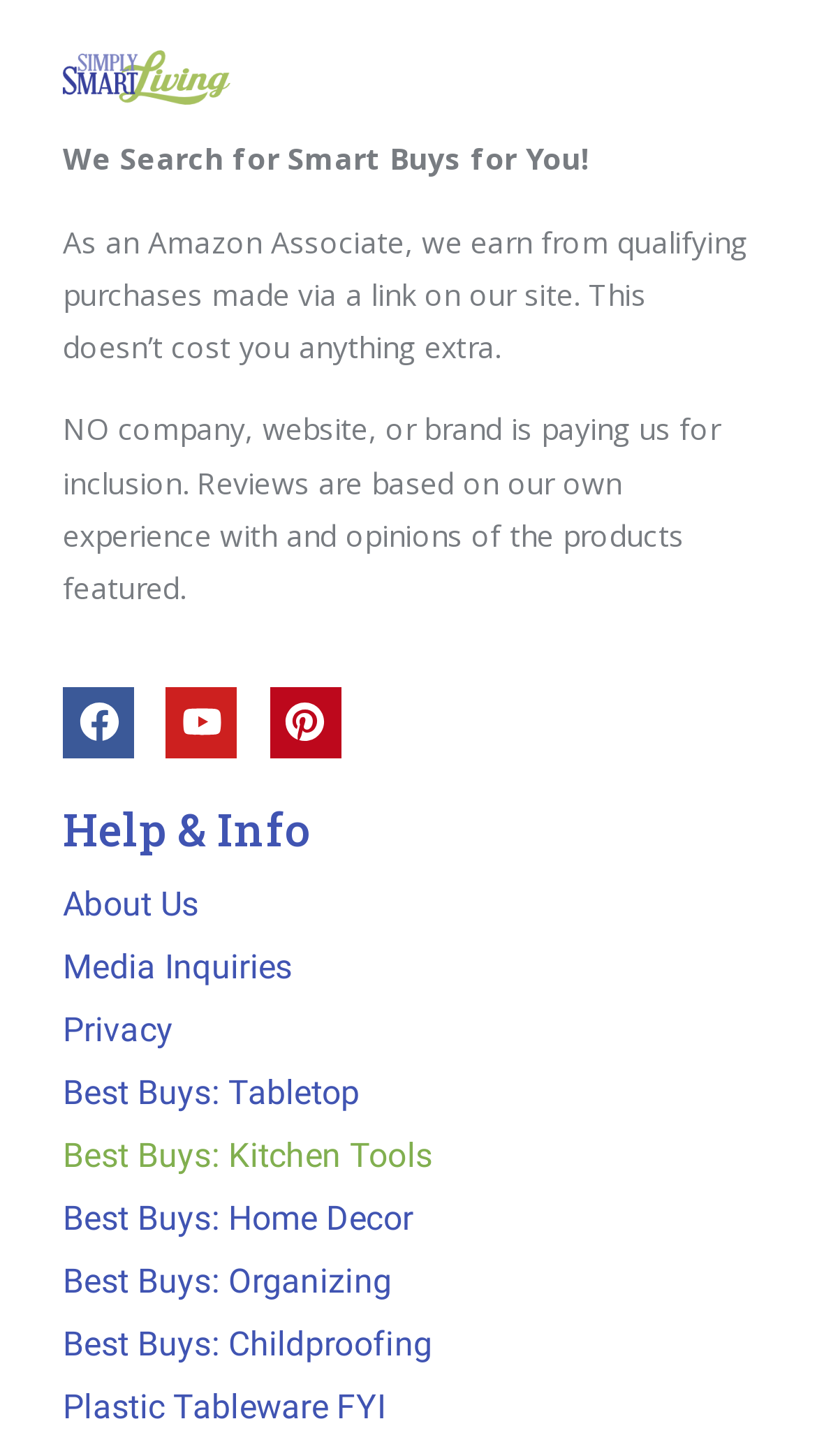How many social media links are available?
Please provide a comprehensive answer based on the information in the image.

The website has links to three social media platforms: Facebook, Youtube, and Pinterest. These links are located at the top of the page, and each link has an accompanying image.